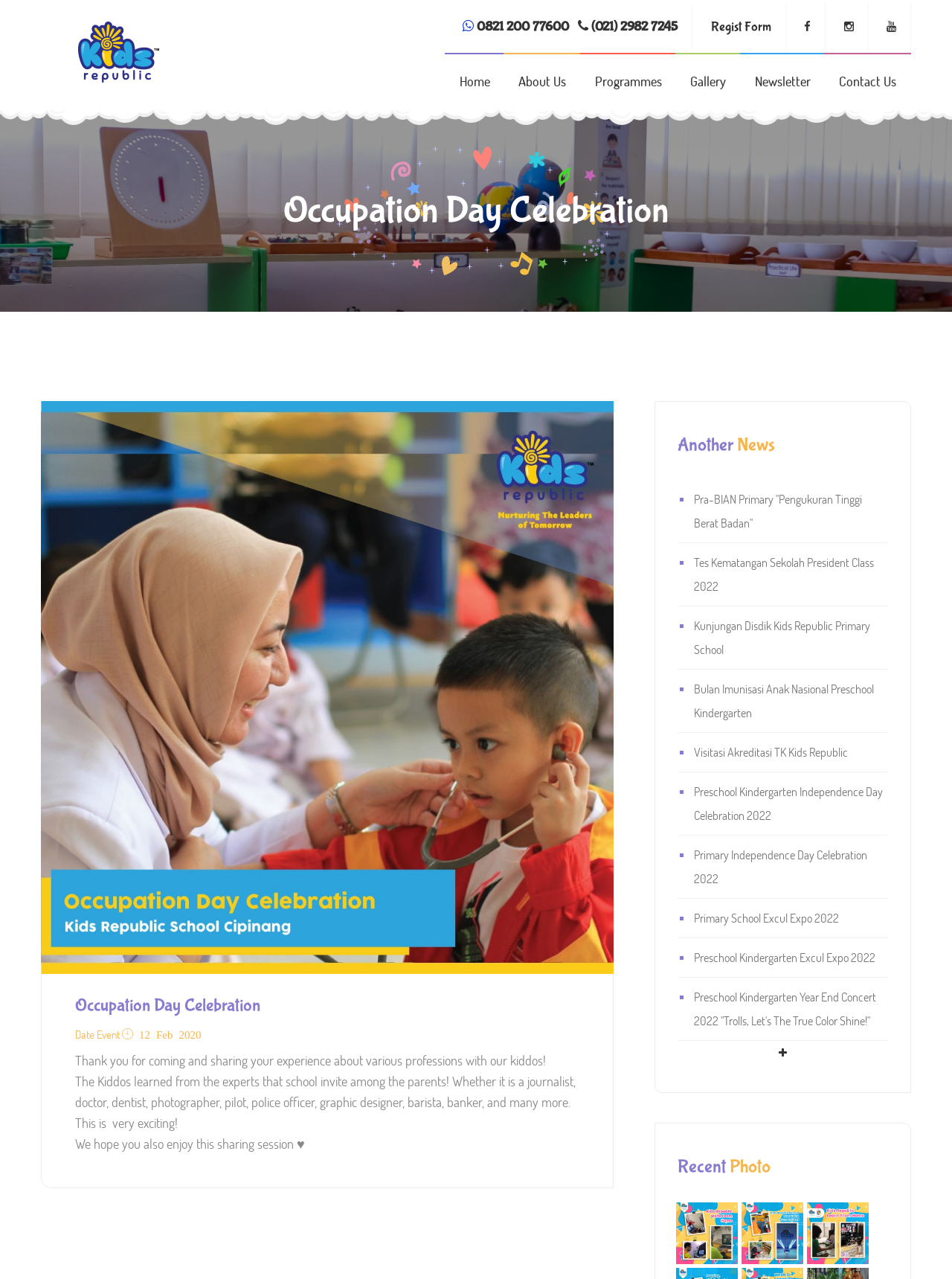Use one word or a short phrase to answer the question provided: 
What is the phone number mentioned on the webpage?

(021) 2982 7245